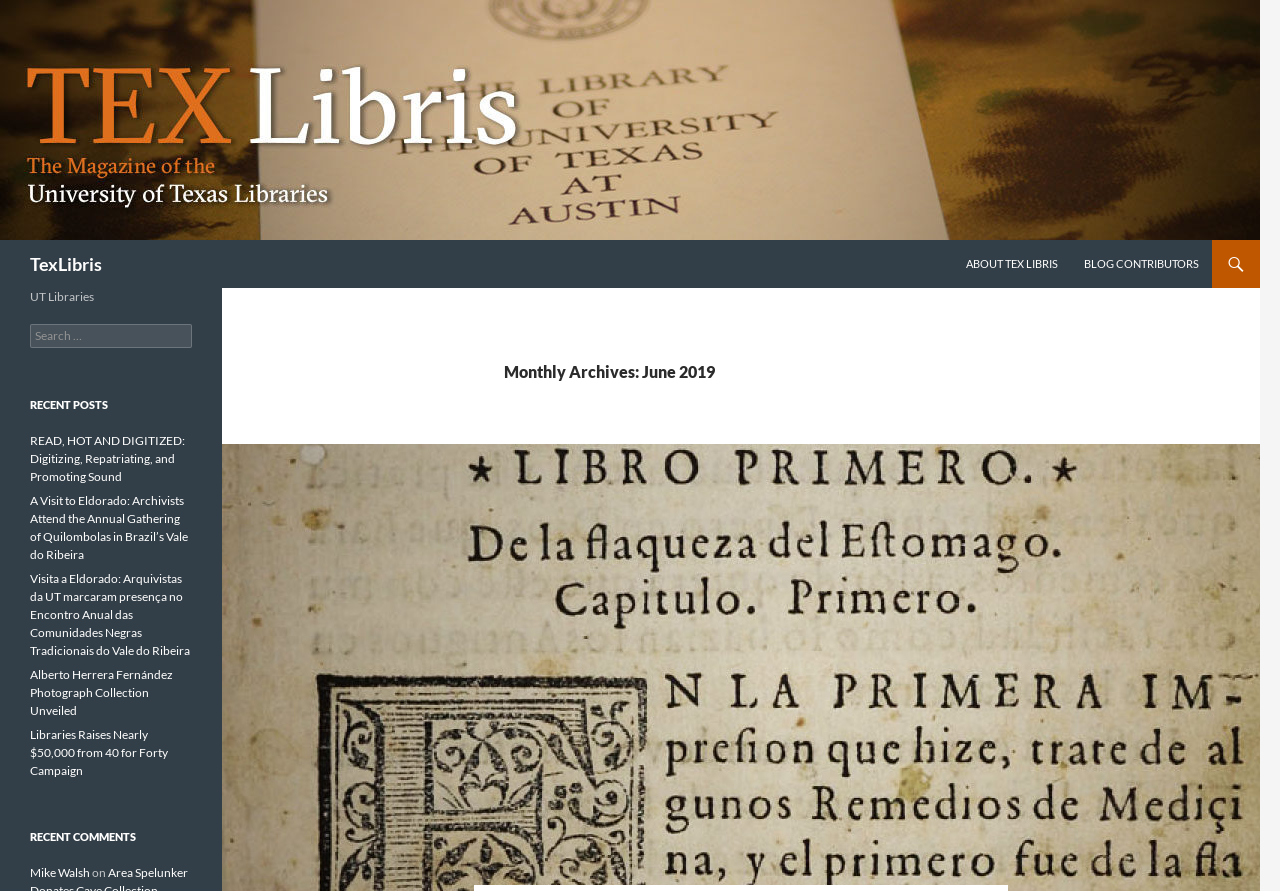Provide the bounding box for the UI element matching this description: "About Tex Libris".

[0.745, 0.269, 0.836, 0.323]